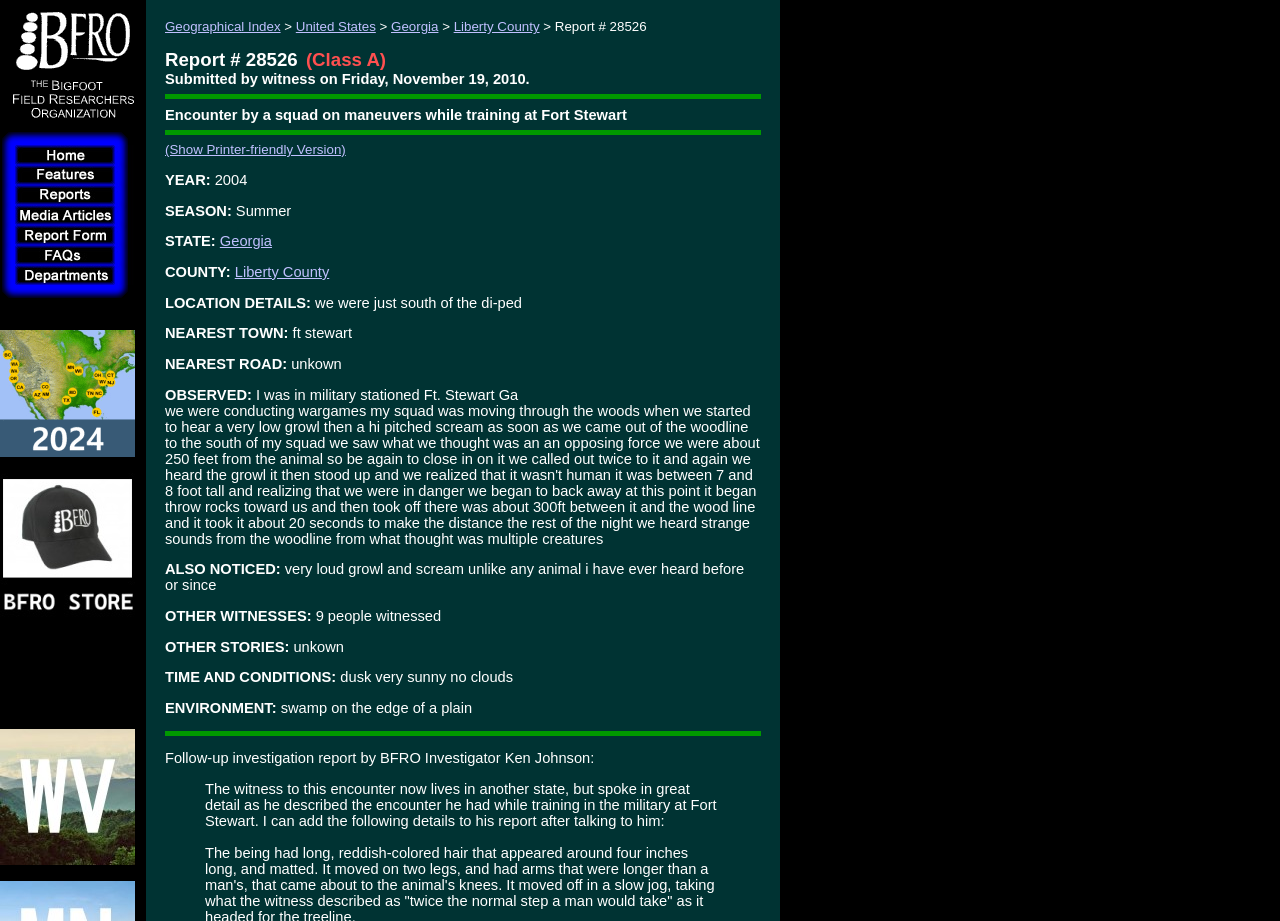Specify the bounding box coordinates of the region I need to click to perform the following instruction: "Click the Bigfoot Field Researchers Organization Logo". The coordinates must be four float numbers in the range of 0 to 1, i.e., [left, top, right, bottom].

[0.006, 0.127, 0.107, 0.144]